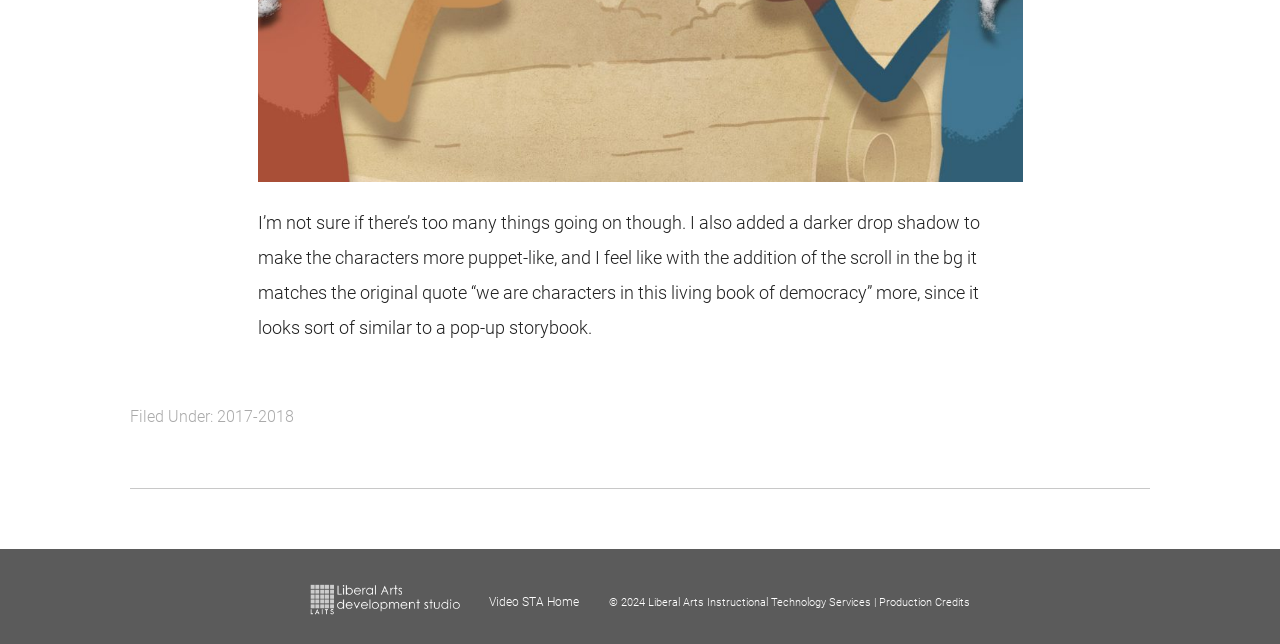Provide a single word or phrase answer to the question: 
How many links are there in the footer section?

2